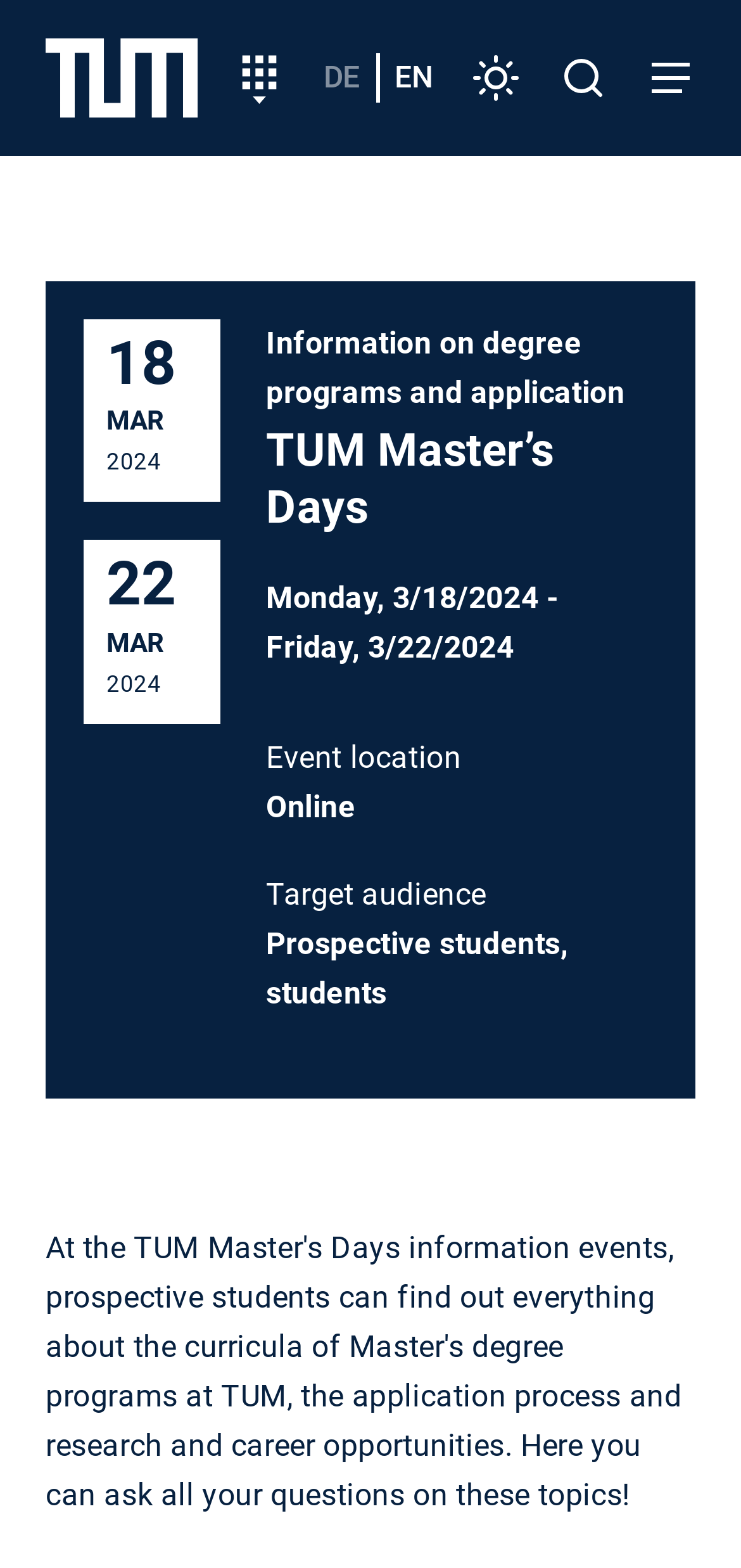Answer the question below using just one word or a short phrase: 
What is the language of the current webpage?

EN